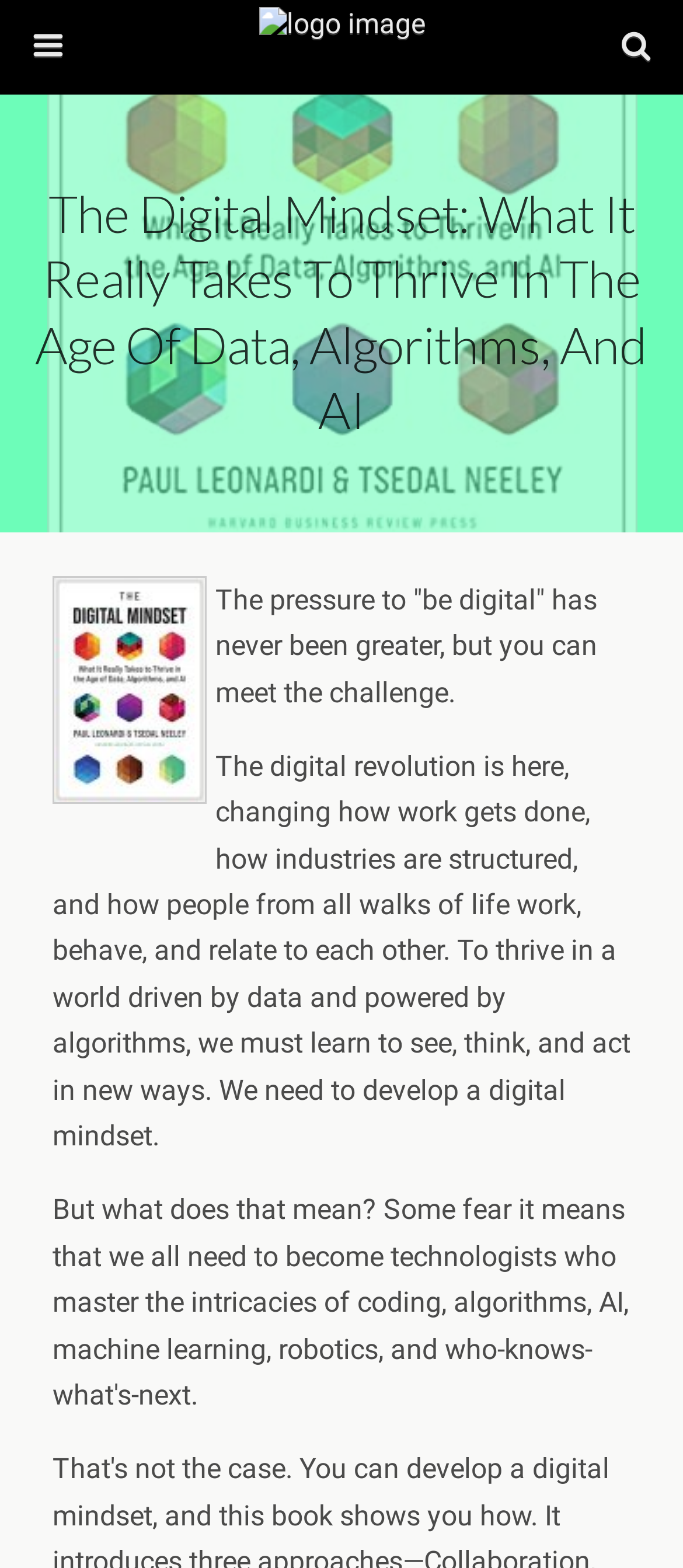Given the element description alt="logo image", specify the bounding box coordinates of the corresponding UI element in the format (top-left x, top-left y, bottom-right x, bottom-right y). All values must be between 0 and 1.

[0.16, 0.0, 0.84, 0.021]